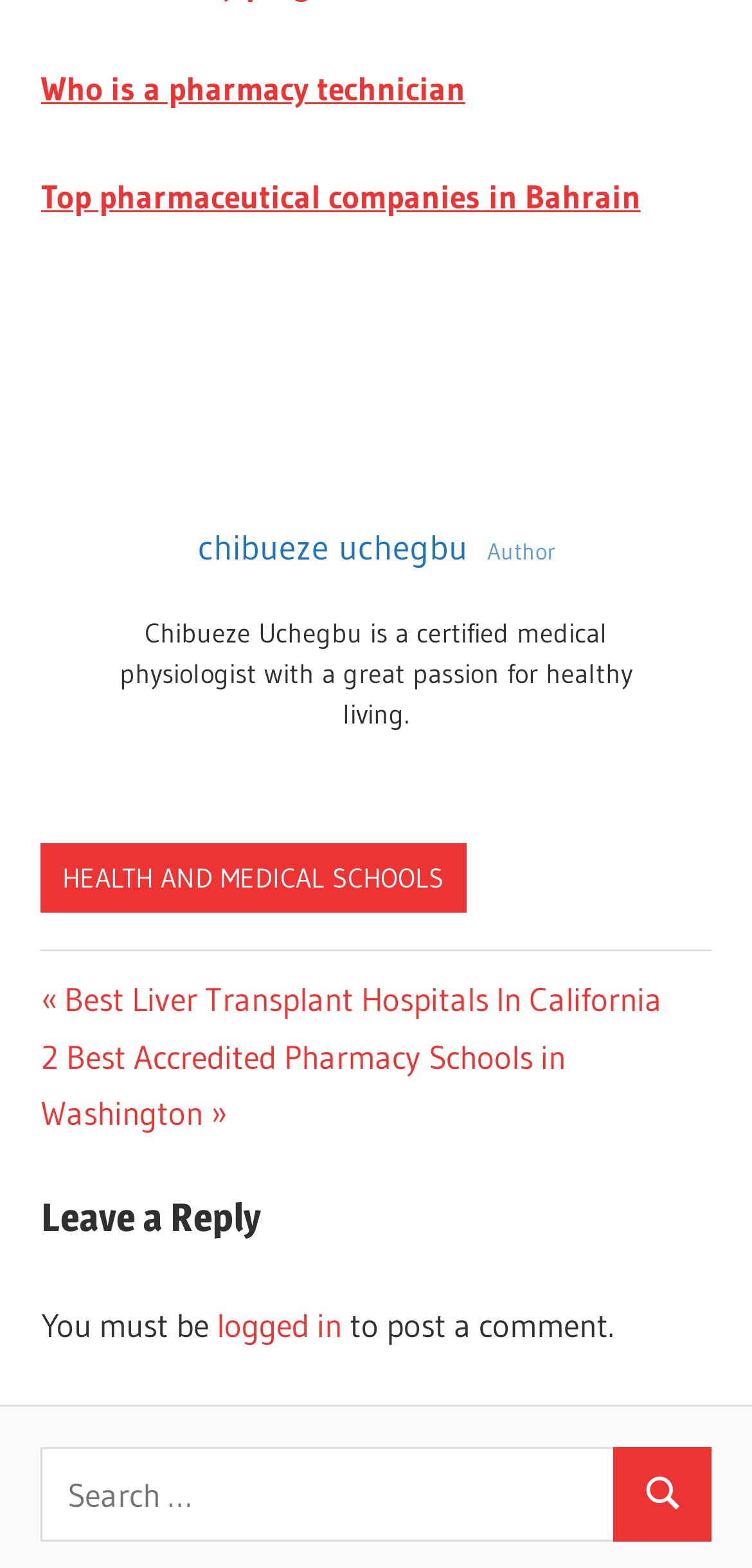Please answer the following question as detailed as possible based on the image: 
What type of schools are mentioned in the footer?

The answer can be found in the footer element, which contains a link to 'HEALTH AND MEDICAL SCHOOLS', indicating that this type of school is mentioned.